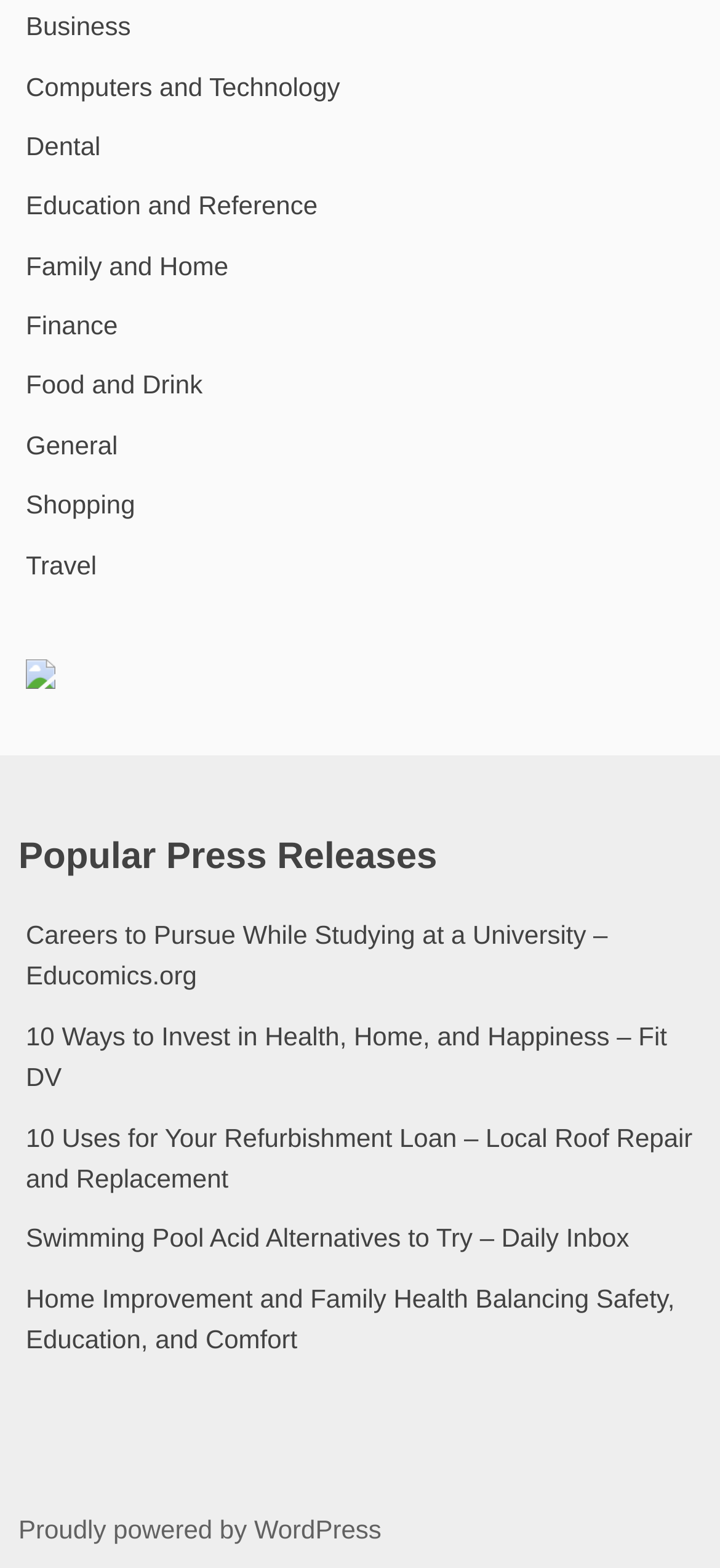Provide the bounding box coordinates of the UI element this sentence describes: "Business".

[0.036, 0.007, 0.182, 0.026]